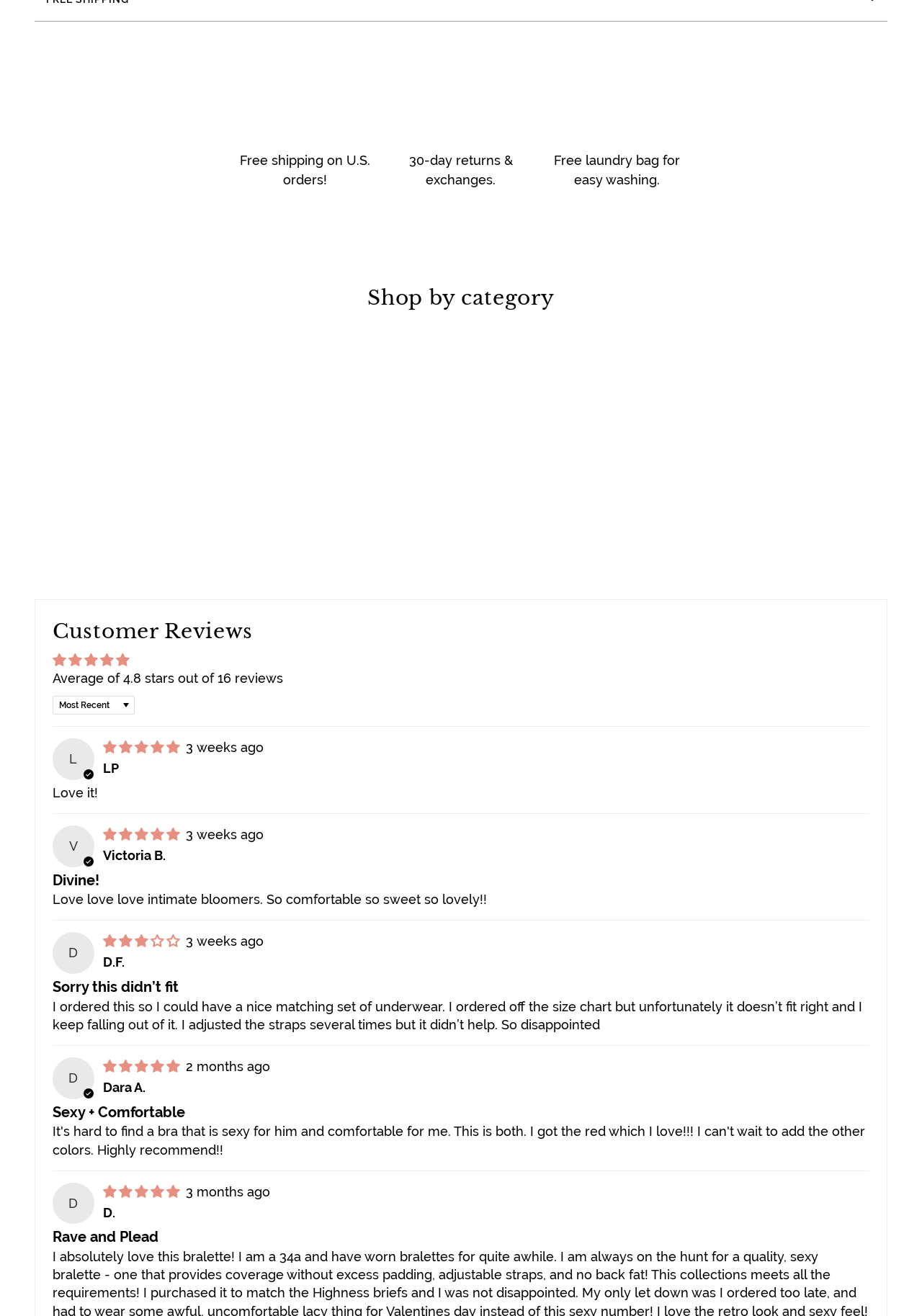Identify the bounding box coordinates of the element to click to follow this instruction: 'Select 'UNDERWEAR''. Ensure the coordinates are four float values between 0 and 1, provided as [left, top, right, bottom].

[0.114, 0.322, 0.192, 0.331]